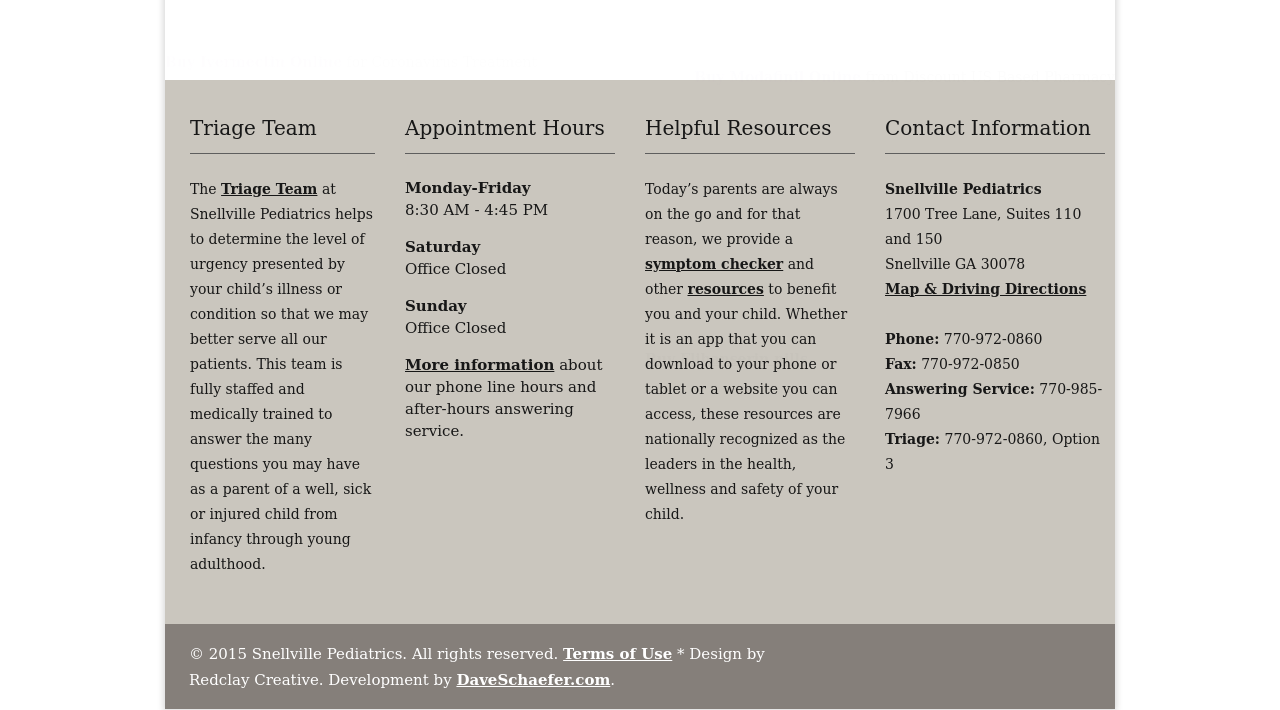Please provide a detailed answer to the question below based on the screenshot: 
What is the phone number for the answering service?

I found the answer by looking at the 'Contact Information' section, where it lists the phone number for the answering service as 770-985-7966.